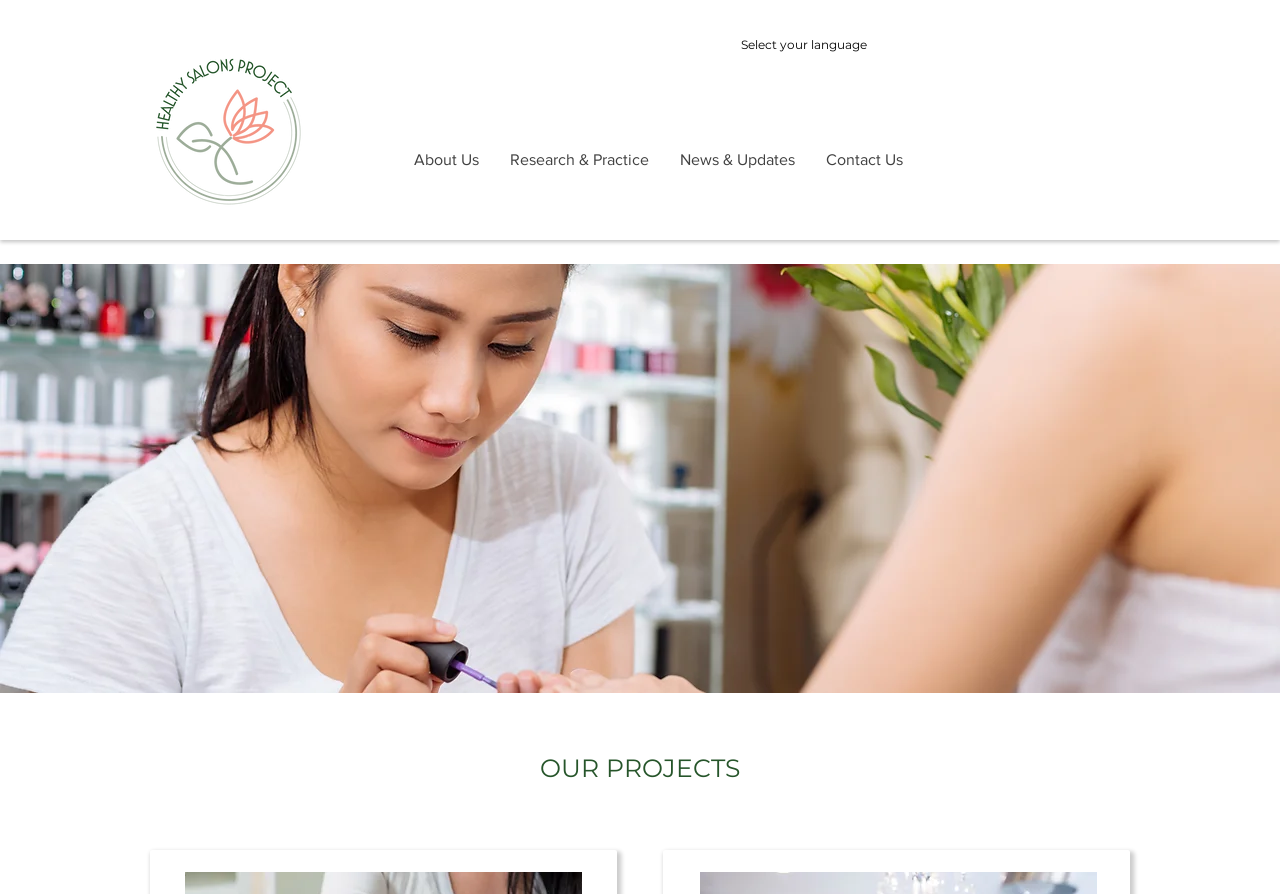Using the provided element description: "About Us", determine the bounding box coordinates of the corresponding UI element in the screenshot.

[0.312, 0.151, 0.386, 0.206]